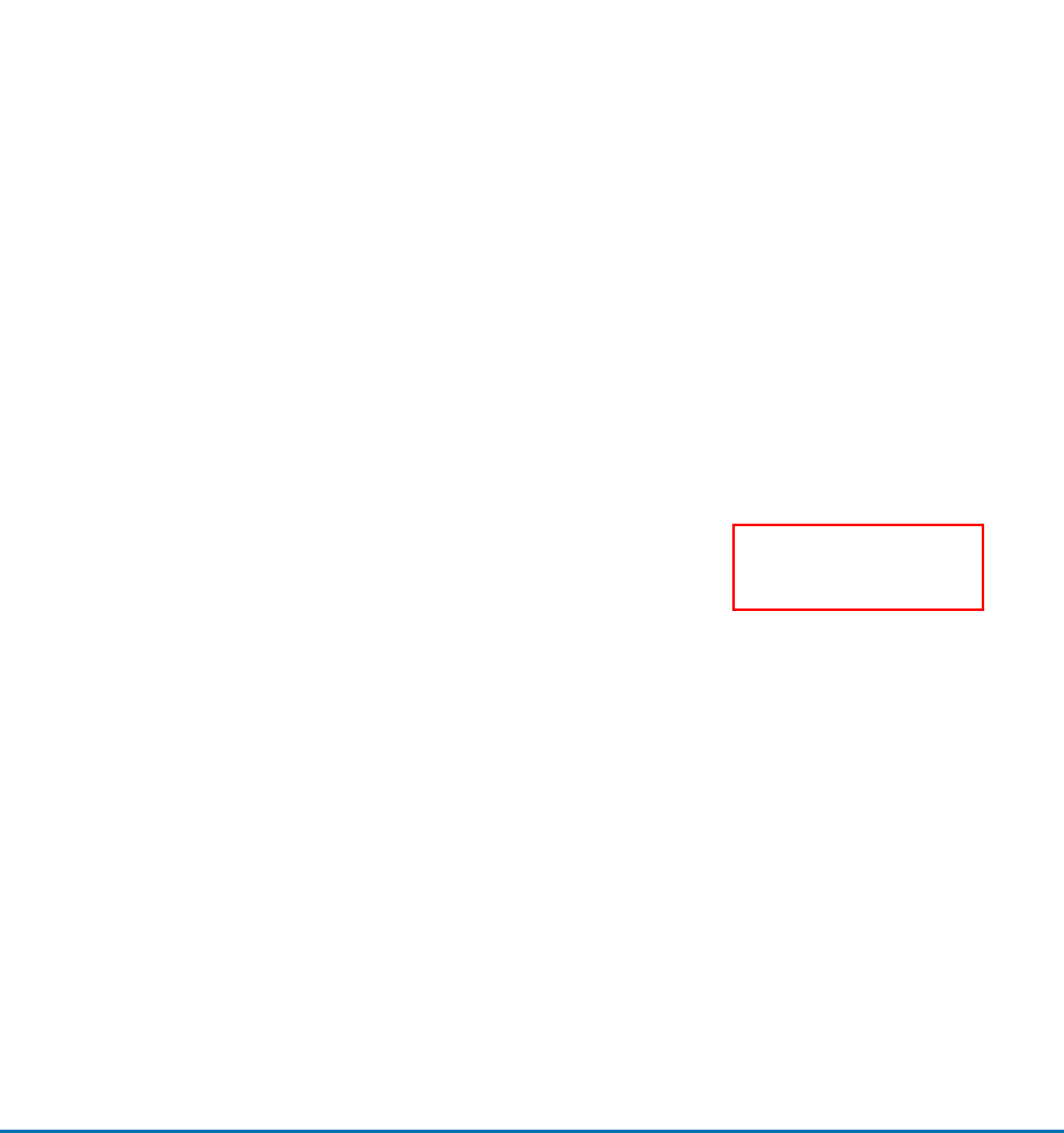Identify the text inside the red bounding box on the provided webpage screenshot by performing OCR.

Svante, a key player in the Carbon Capture segment, is building a disruptive technology to offer low-cost decarbonization solutions for industrial and power emitters.